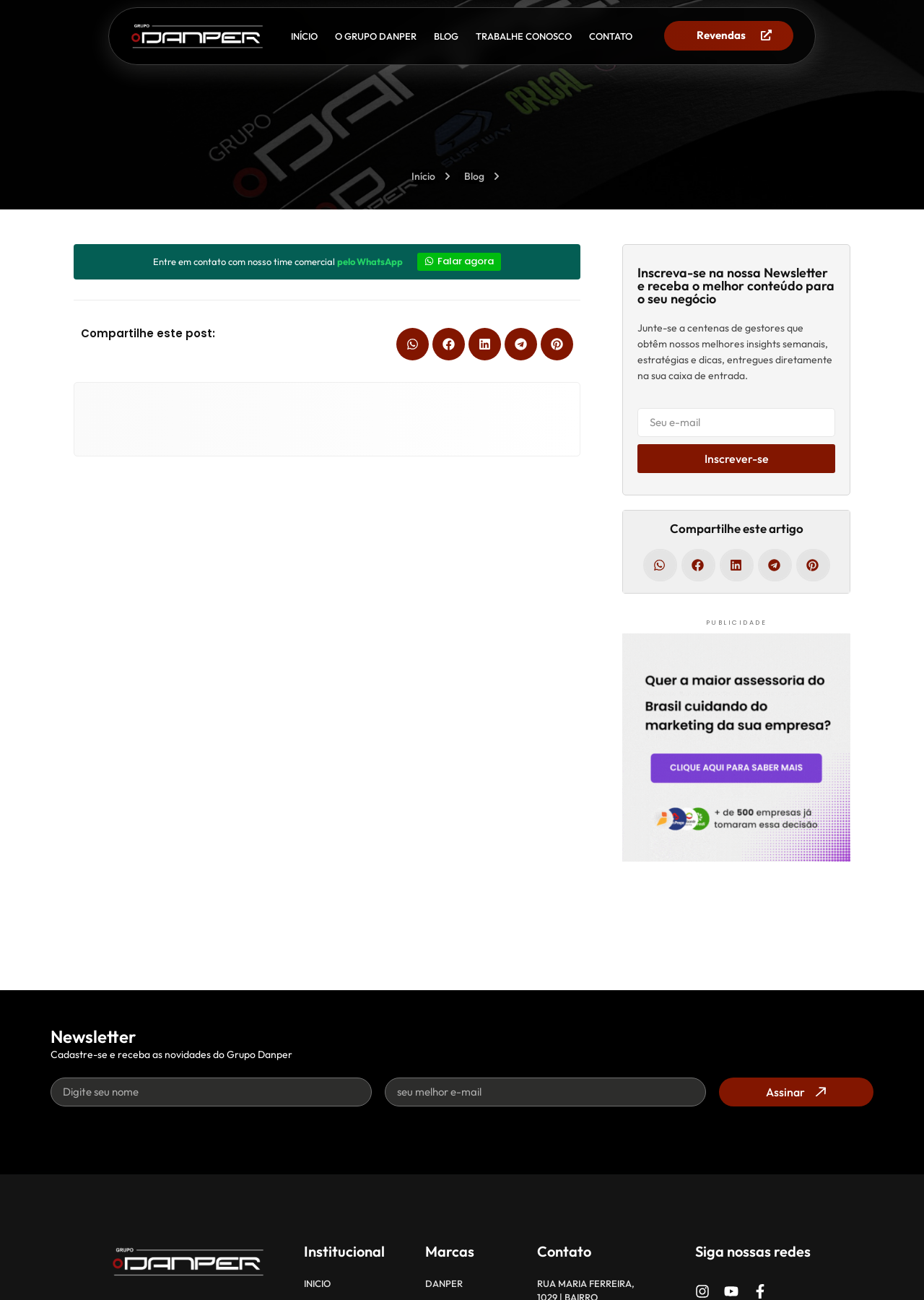Identify the bounding box coordinates of the clickable section necessary to follow the following instruction: "Click on CONTATO". The coordinates should be presented as four float numbers from 0 to 1, i.e., [left, top, right, bottom].

[0.629, 0.015, 0.694, 0.04]